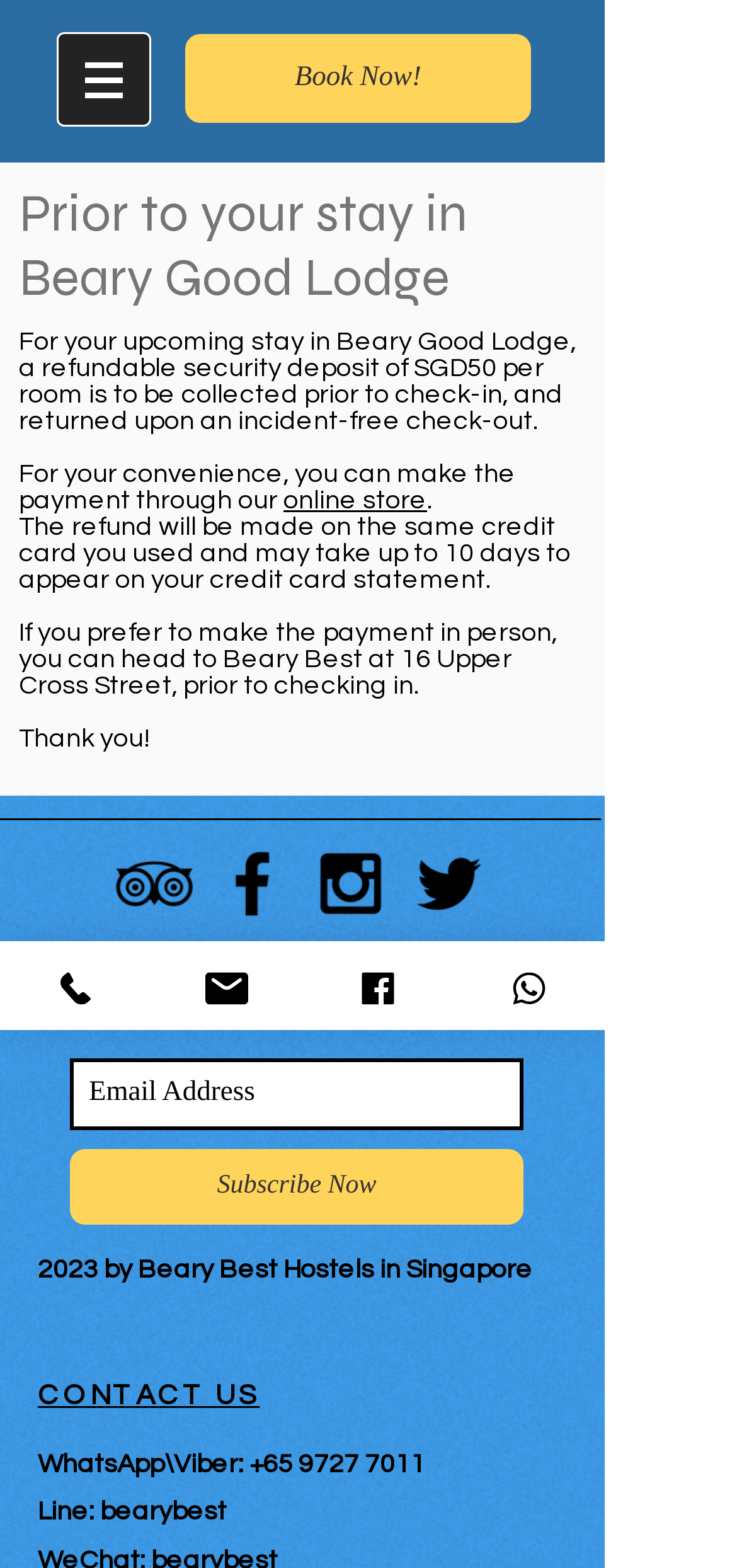What is the purpose of the security deposit?
Please answer the question as detailed as possible based on the image.

The security deposit is refundable and will be returned upon an incident-free check-out, indicating that its purpose is to ensure that the room is left in good condition.